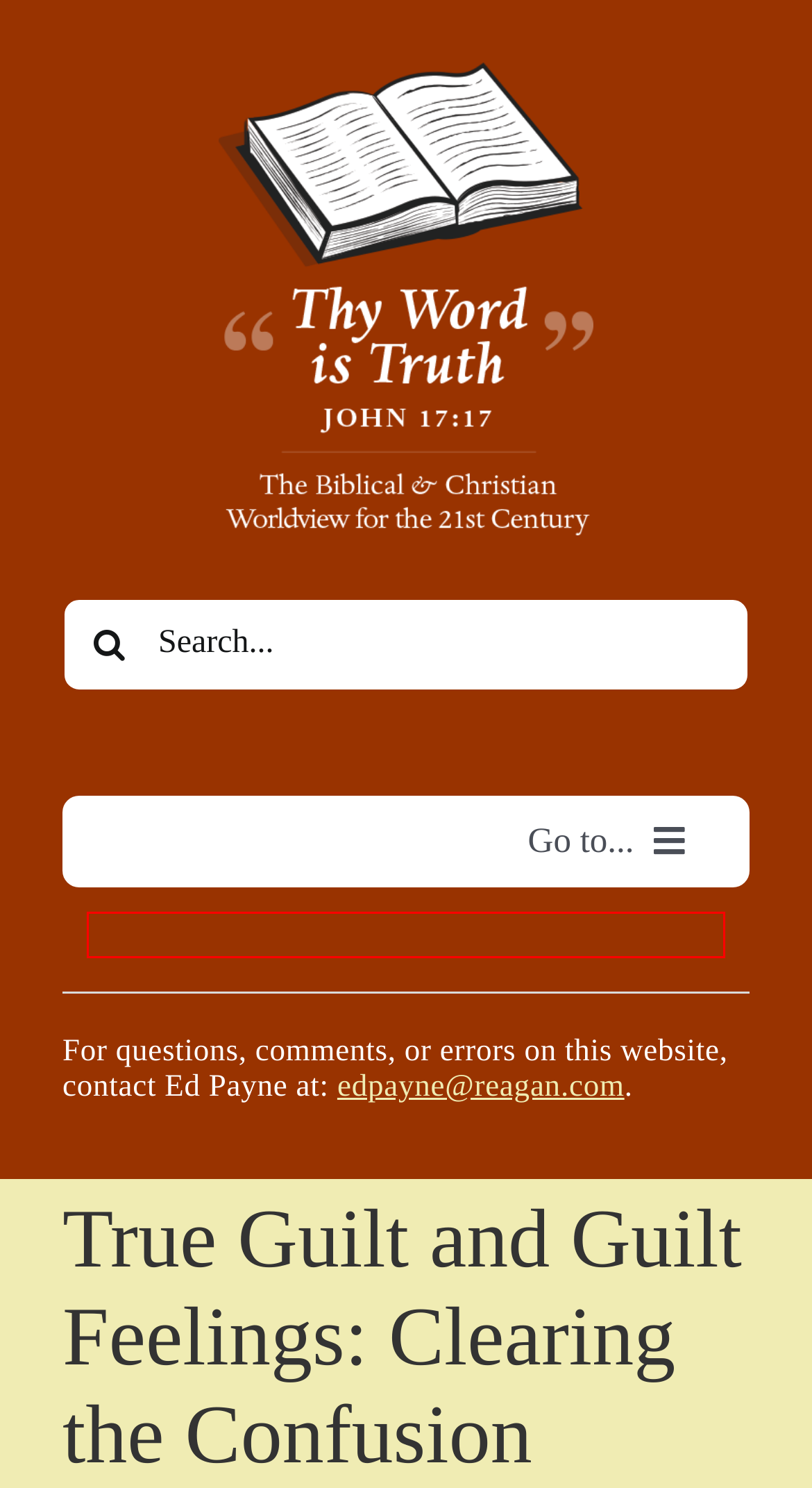Evaluate the webpage screenshot and identify the element within the red bounding box. Select the webpage description that best fits the new webpage after clicking the highlighted element. Here are the candidates:
A. About the Website Title and Its Author - BiblicalWorldview21.org
B. Glossary of Biblical Definitions for Worldview - BiblicalWorldview21.org
C. New Posts - BiblicalWorldview21.org
D. Worldview Areas - BiblicalWorldview21.org
E. Legacy of the Venerable Bede, 735 - BiblicalWorldview21.org
F. History Highlights - BiblicalWorldview21.org
G. A Definition of Emotions – Biblical Medical Ethics, Inc.
H. The Effective Christian Life - BiblicalWorldview21.org

C